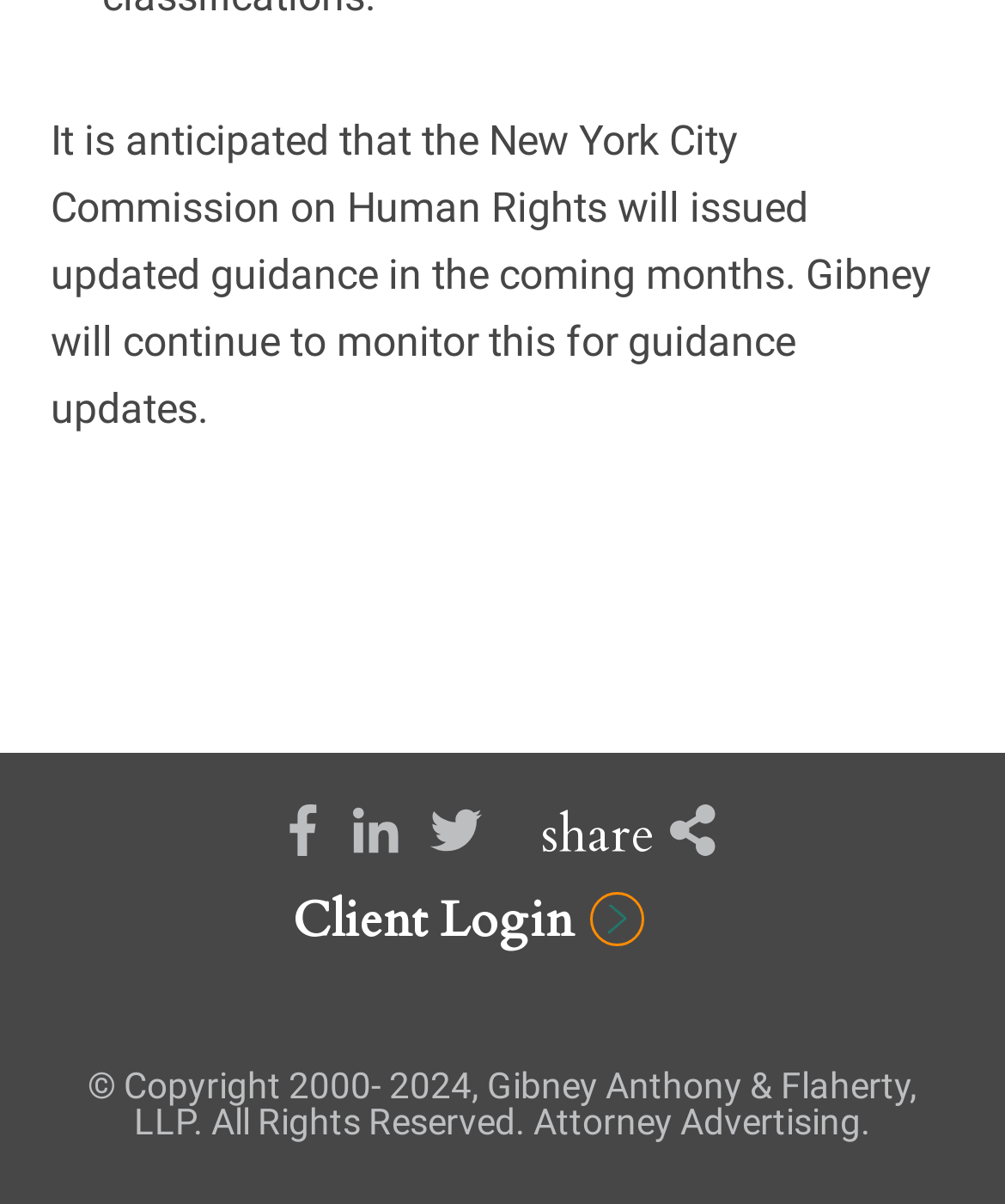How many social media platforms are linked on the webpage?
Could you answer the question in a detailed manner, providing as much information as possible?

The webpage has links to three social media platforms: Facebook, LinkedIn, and Twitter, which are located at the bottom of the page.